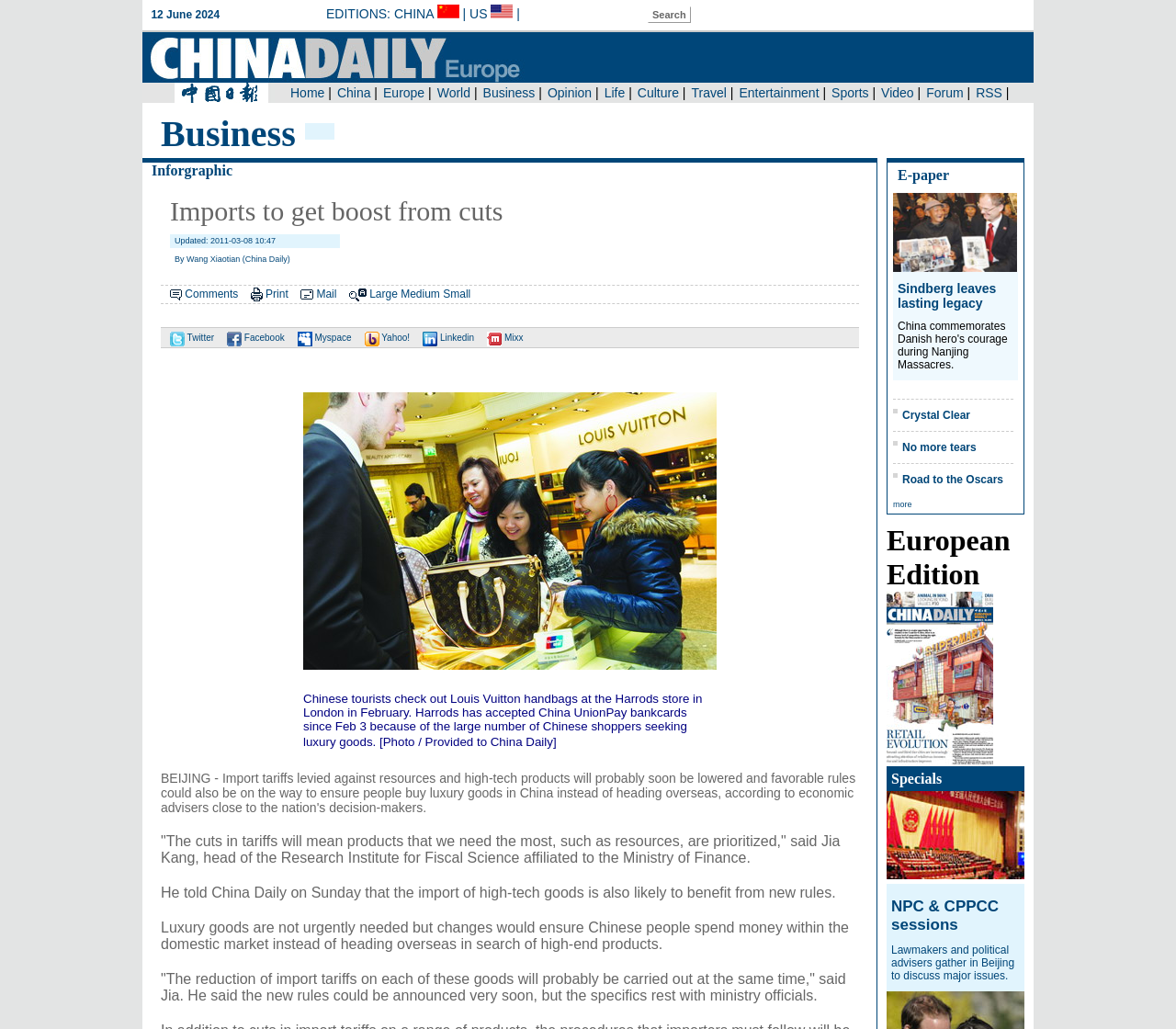Based on the image, please elaborate on the answer to the following question:
What is the name of the bankcard mentioned in the article?

The article mentions that Harrods has accepted China UnionPay bankcards since February 3, which indicates that the name of the bankcard is China UnionPay.